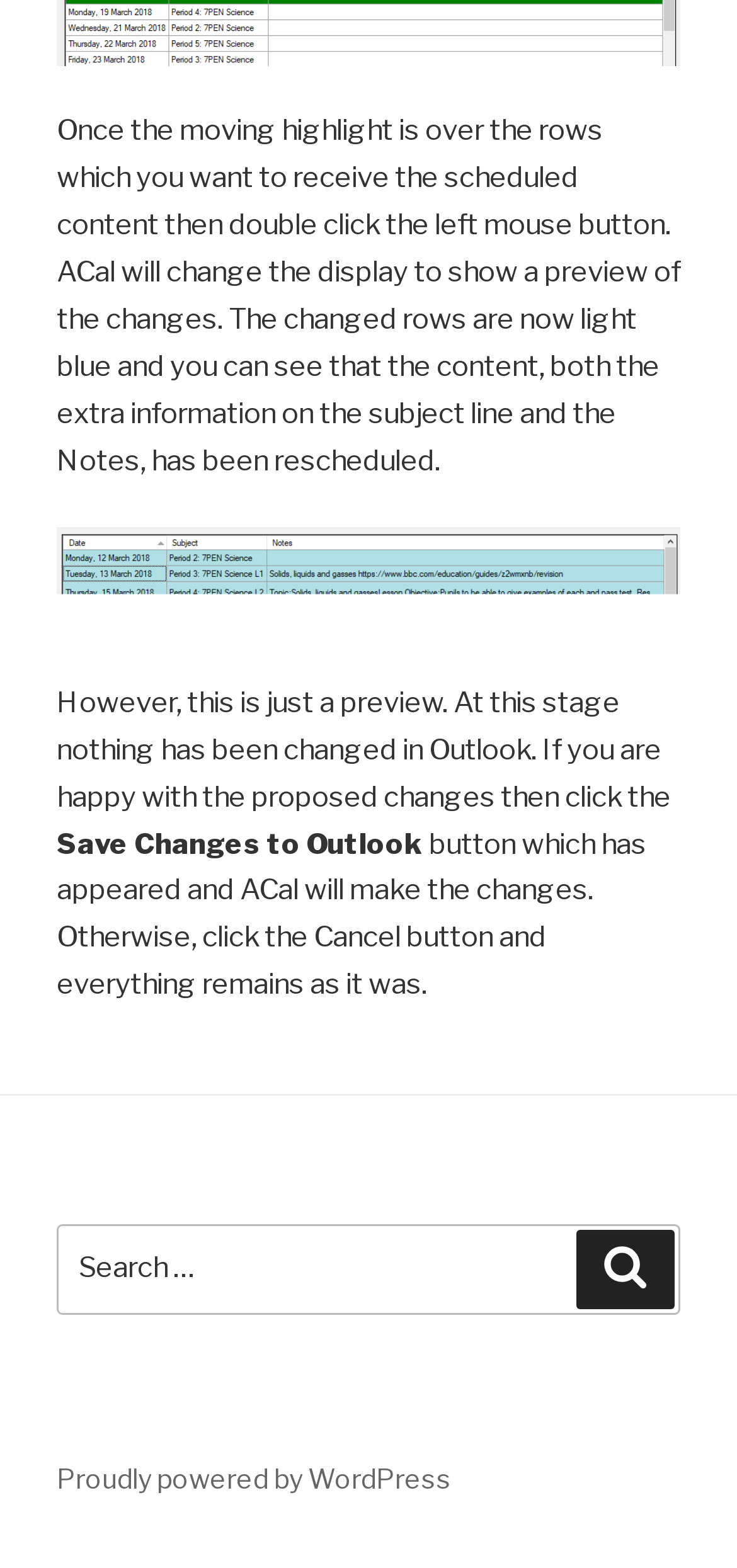Determine the bounding box for the described UI element: "Search".

[0.782, 0.784, 0.915, 0.834]